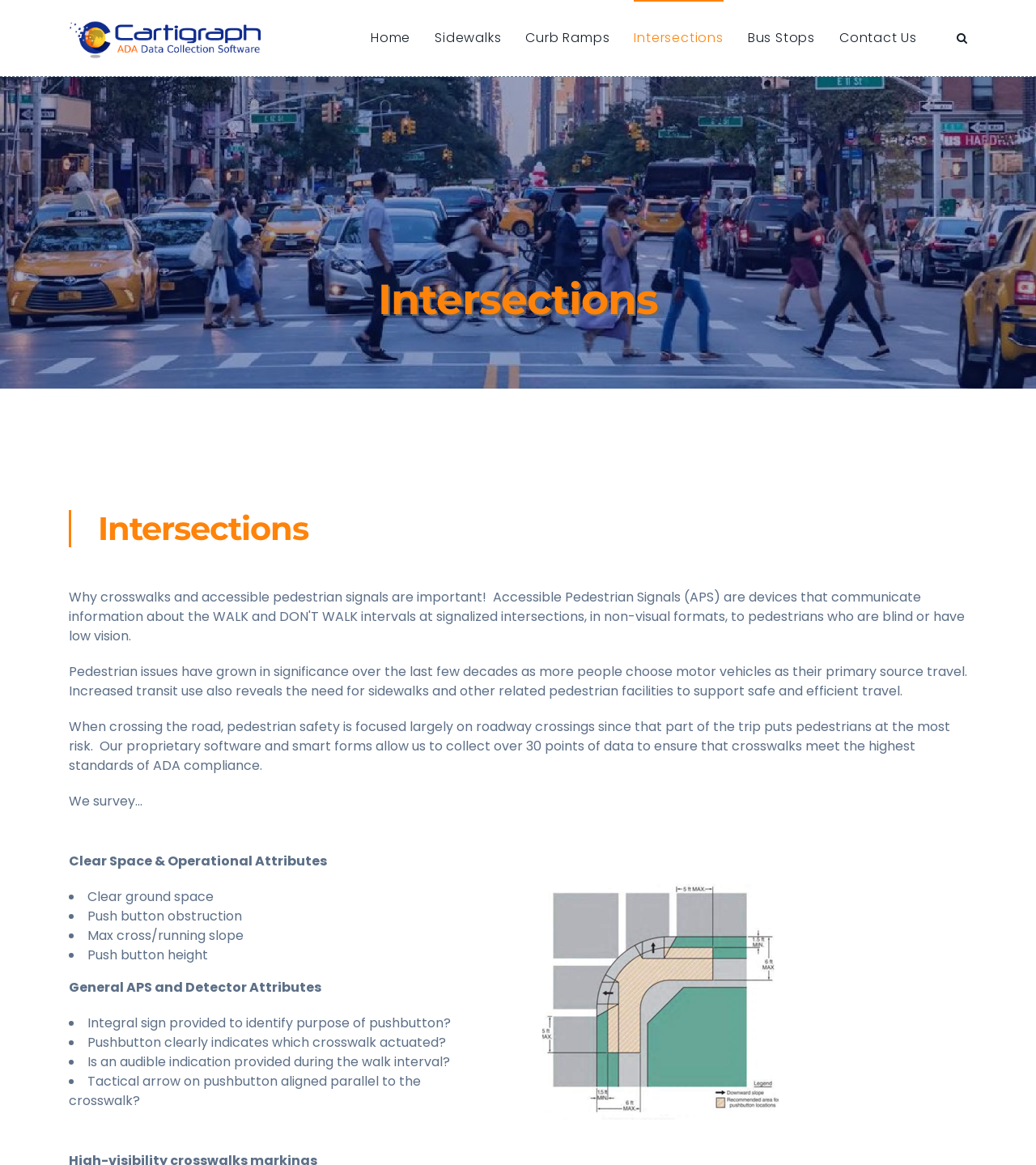Pinpoint the bounding box coordinates of the area that should be clicked to complete the following instruction: "Click the Contact Us link". The coordinates must be given as four float numbers between 0 and 1, i.e., [left, top, right, bottom].

[0.81, 0.0, 0.885, 0.065]